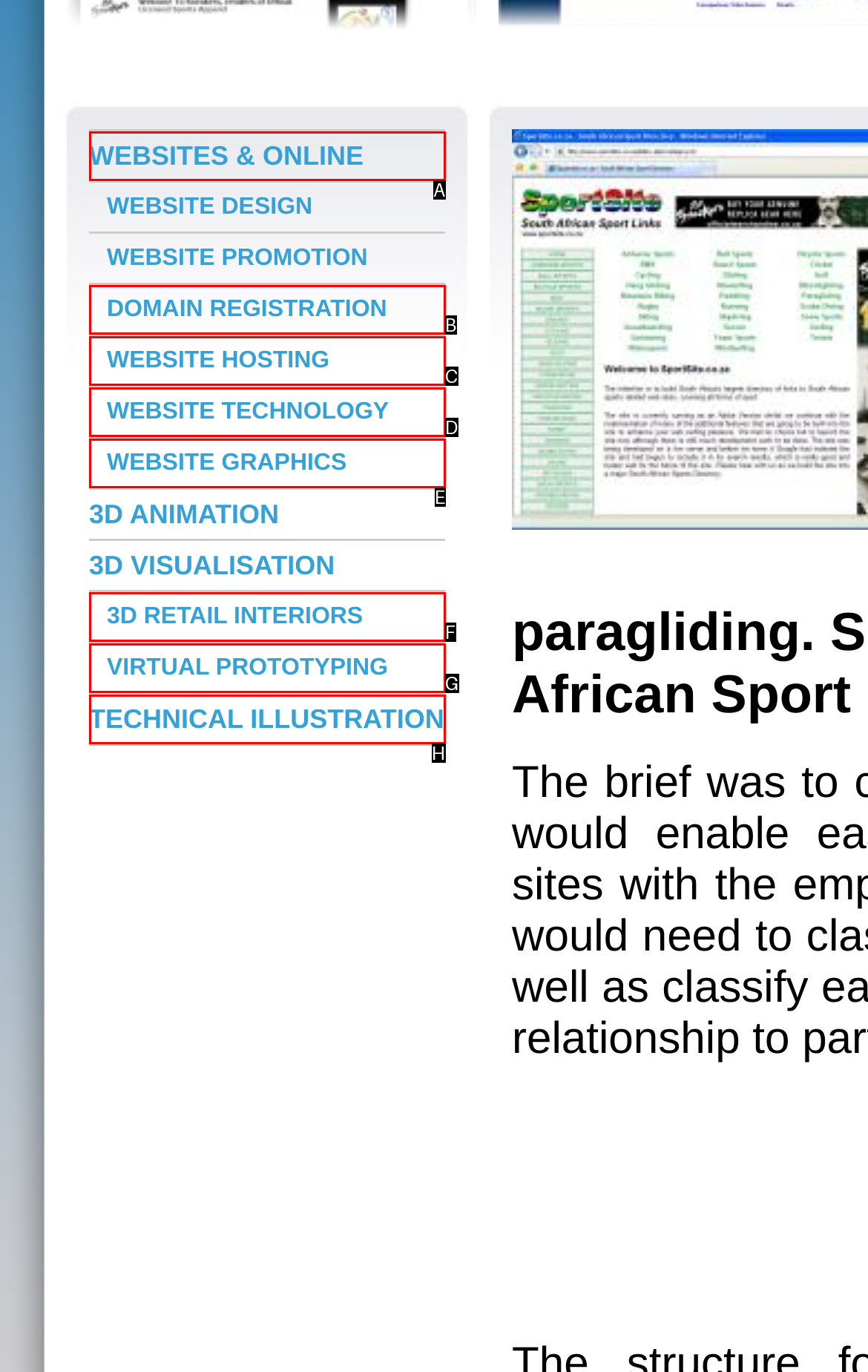Choose the option that matches the following description: WEBSITES & ONLINE
Reply with the letter of the selected option directly.

A